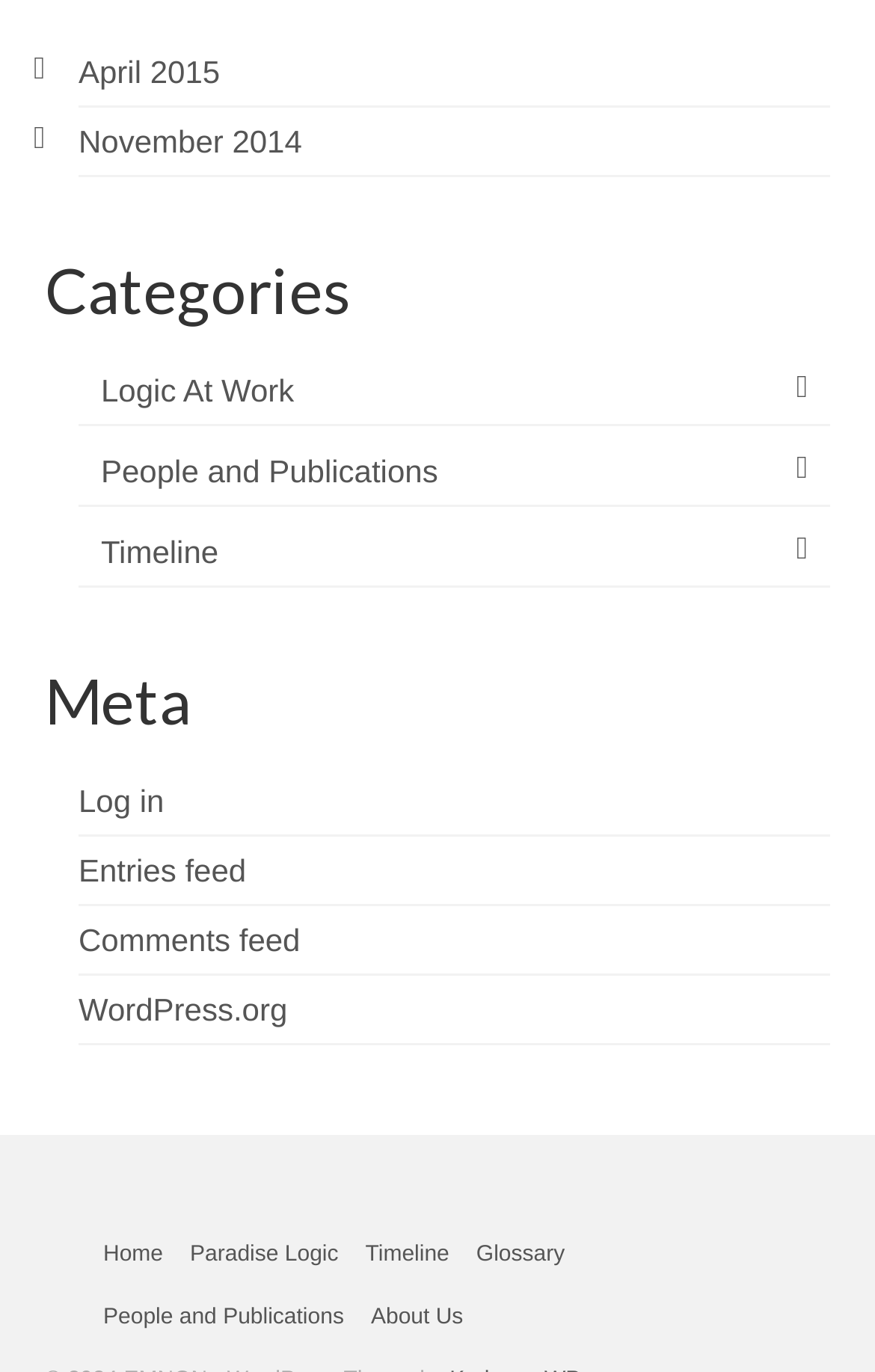Find and indicate the bounding box coordinates of the region you should select to follow the given instruction: "View April 2015 archives".

[0.09, 0.039, 0.251, 0.065]